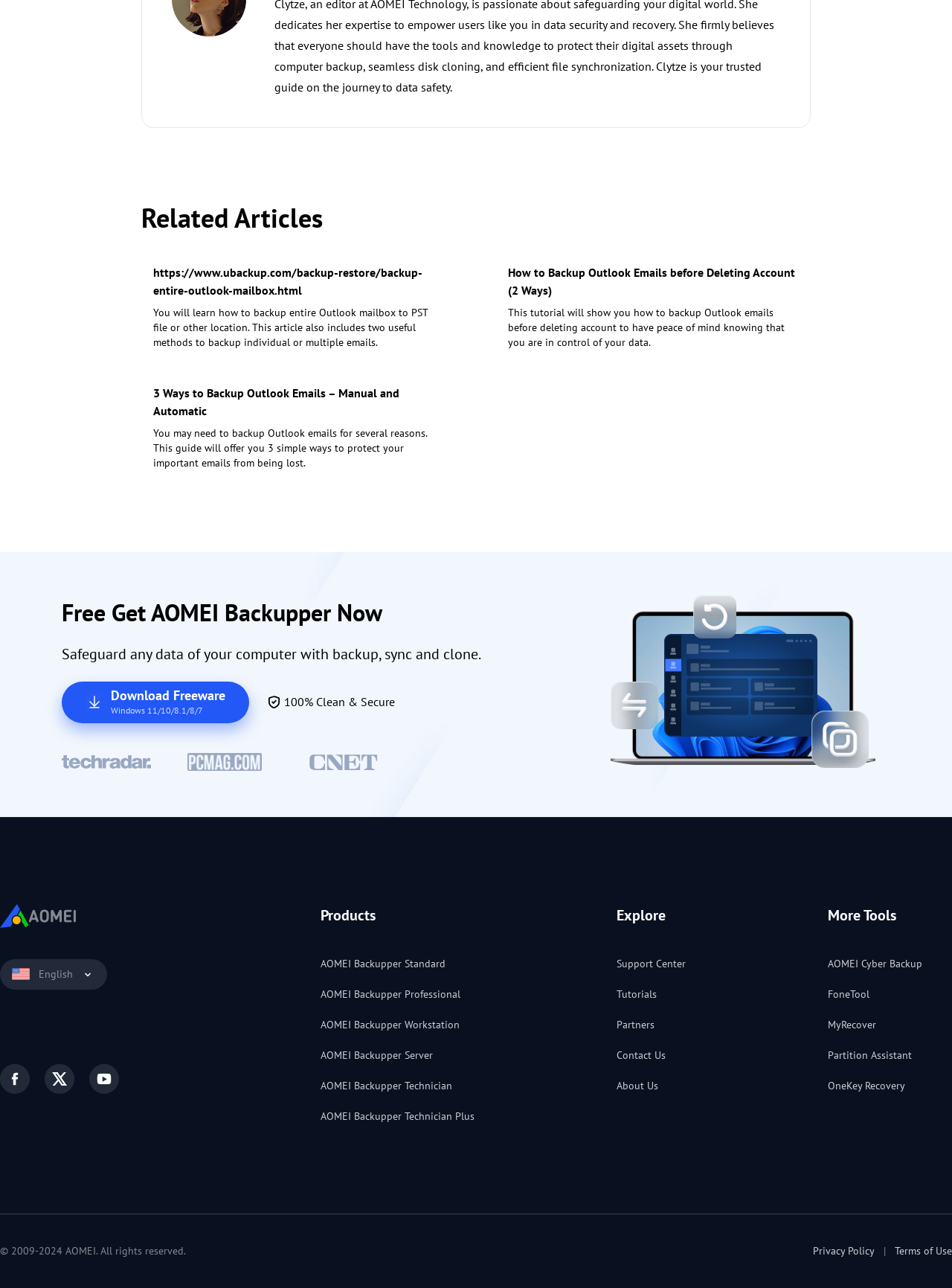Determine the bounding box coordinates of the clickable area required to perform the following instruction: "Download freeware Windows 11/10/8.1/8/7". The coordinates should be represented as four float numbers between 0 and 1: [left, top, right, bottom].

[0.065, 0.529, 0.262, 0.561]